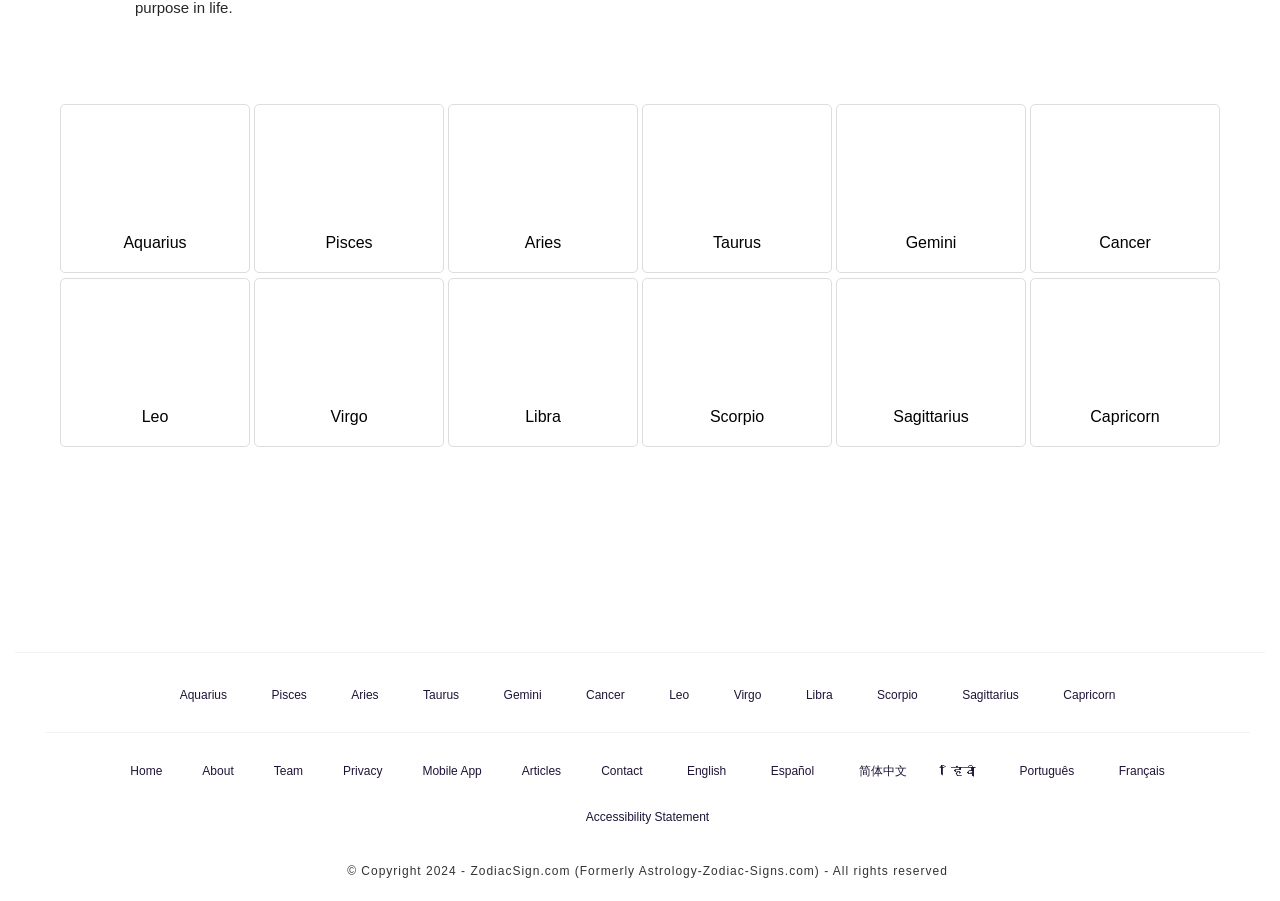How many language options are available on the webpage?
Please provide an in-depth and detailed response to the question.

The webpage provides 7 language options, which are English, Español, 简体中文, हिंदी, Português, and Français. These options are listed as links at the bottom of the webpage.